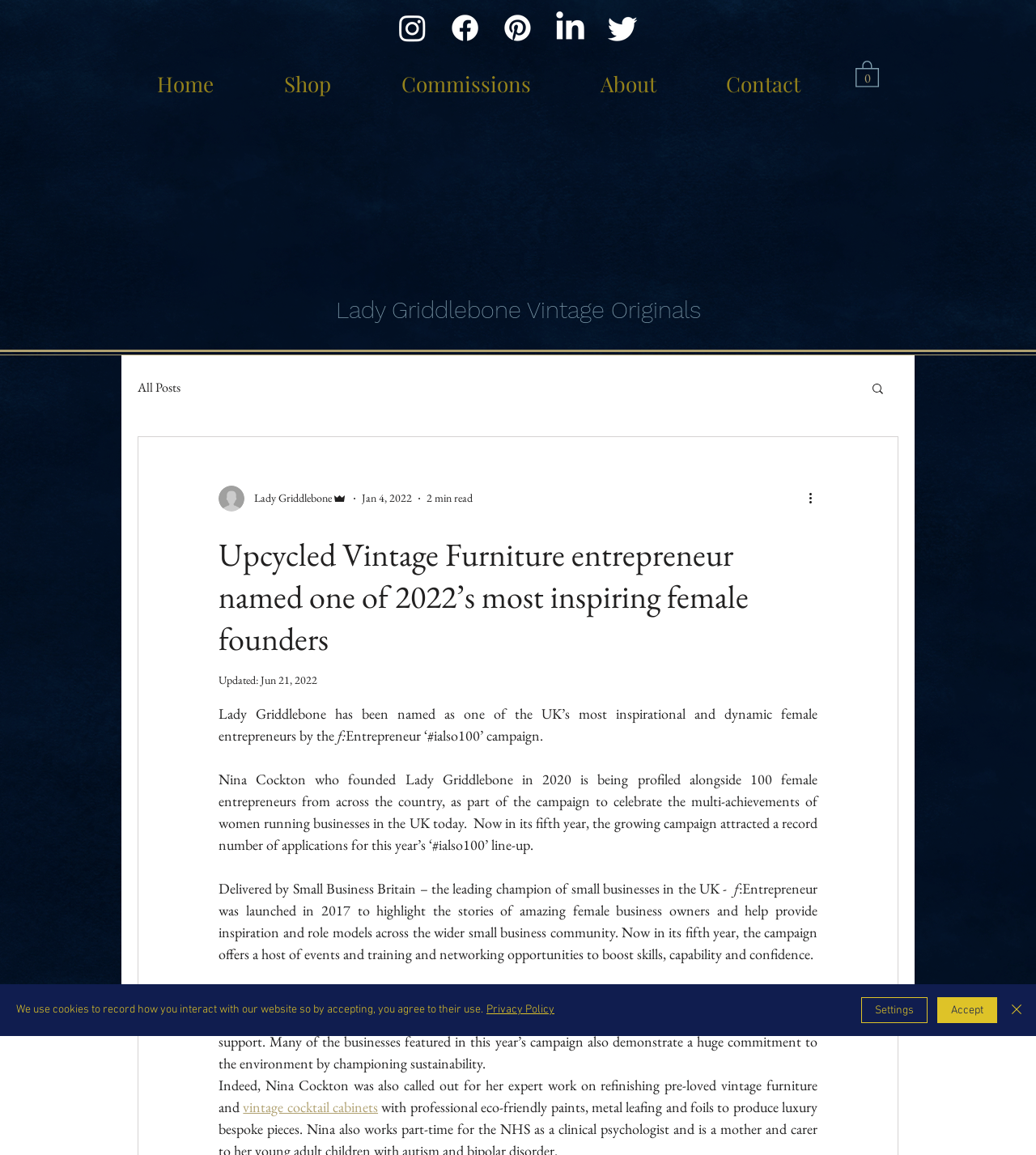Please find and give the text of the main heading on the webpage.

Upcycled Vintage Furniture entrepreneur named one of 2022’s most inspiring female founders